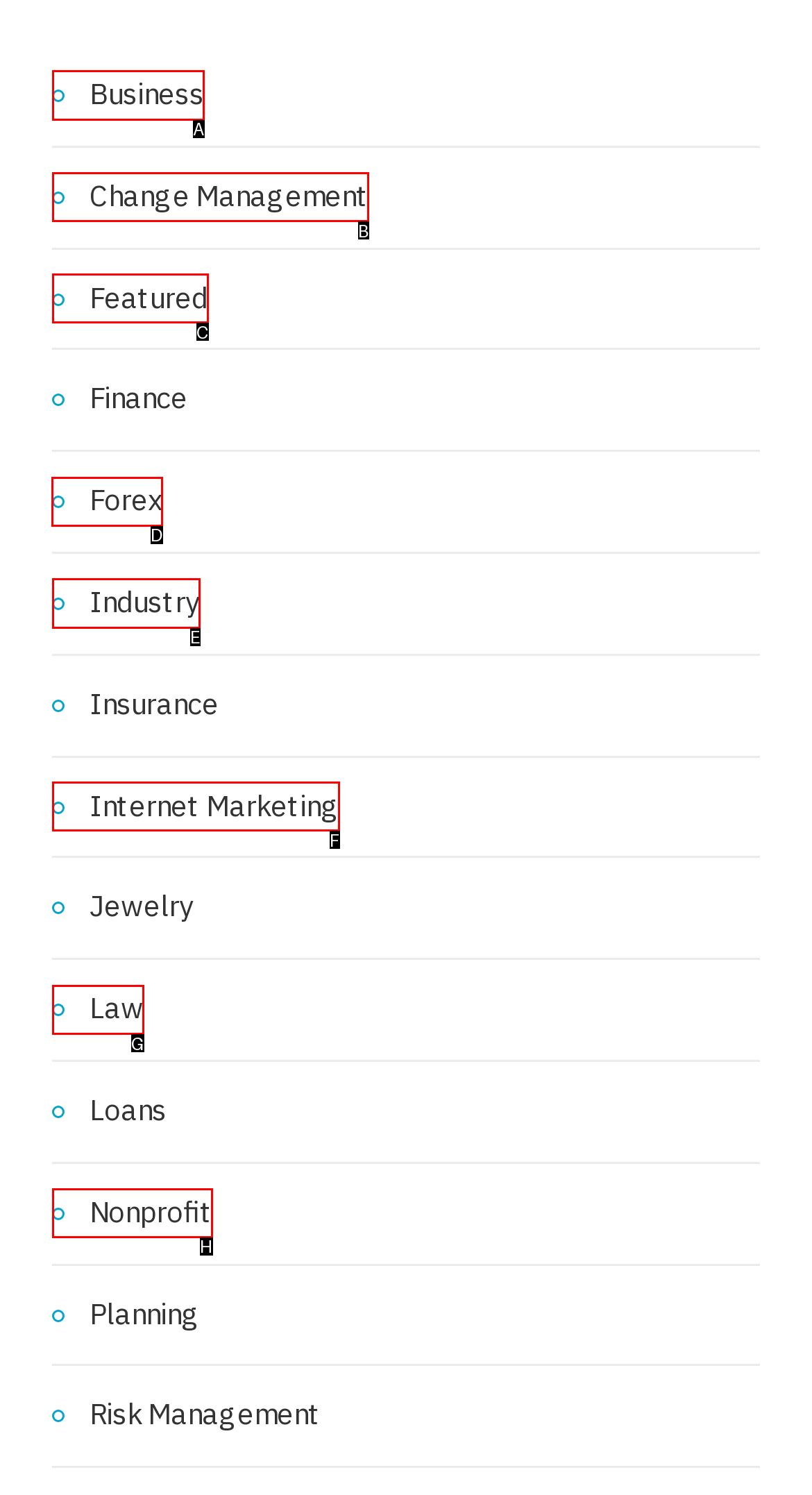From the available options, which lettered element should I click to complete this task: Learn about Forex?

D